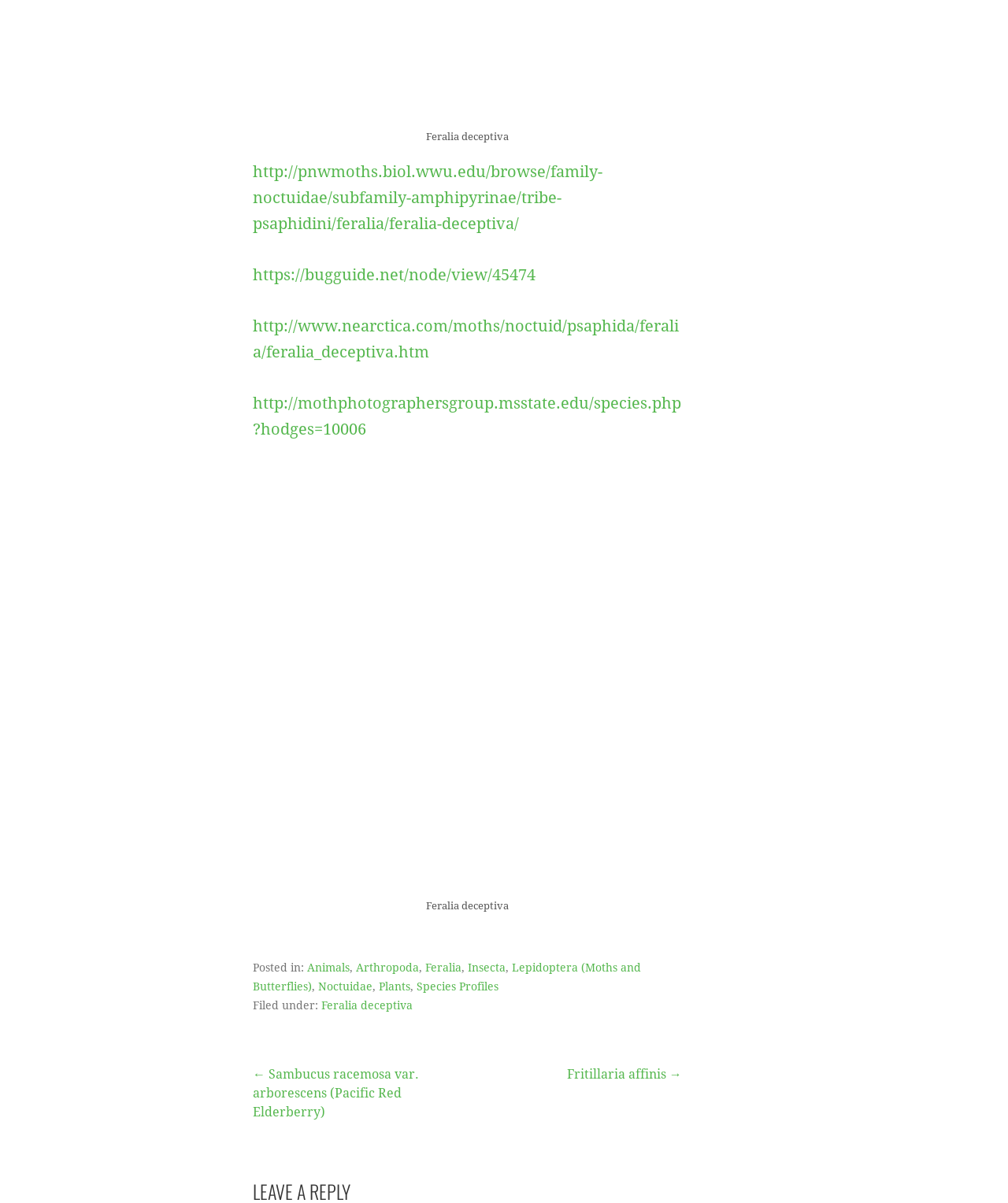Based on the element description, predict the bounding box coordinates (top-left x, top-left y, bottom-right x, bottom-right y) for the UI element in the screenshot: Species Profiles

[0.413, 0.815, 0.495, 0.825]